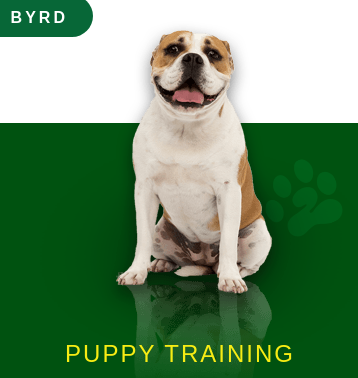Offer a detailed narrative of the scene shown in the image.

This image showcases a cheerful dog, likely a breed known for its friendly demeanor, sitting confidently in a playful pose. The background features a vibrant green color, with a prominent title above the dog that reads "BYRD." Below the dog's image is the bold text "PUPPY TRAINING," highlighting a focus on training techniques tailored for young dogs. The design effectively captures the essence of a professional puppy training program, inviting dog owners to explore training services that aim to foster positive behaviors in their pets. The overall composition conveys a sense of warmth and approachability, perfect for engaging pet owners who are looking to enhance their relationship with their puppies.